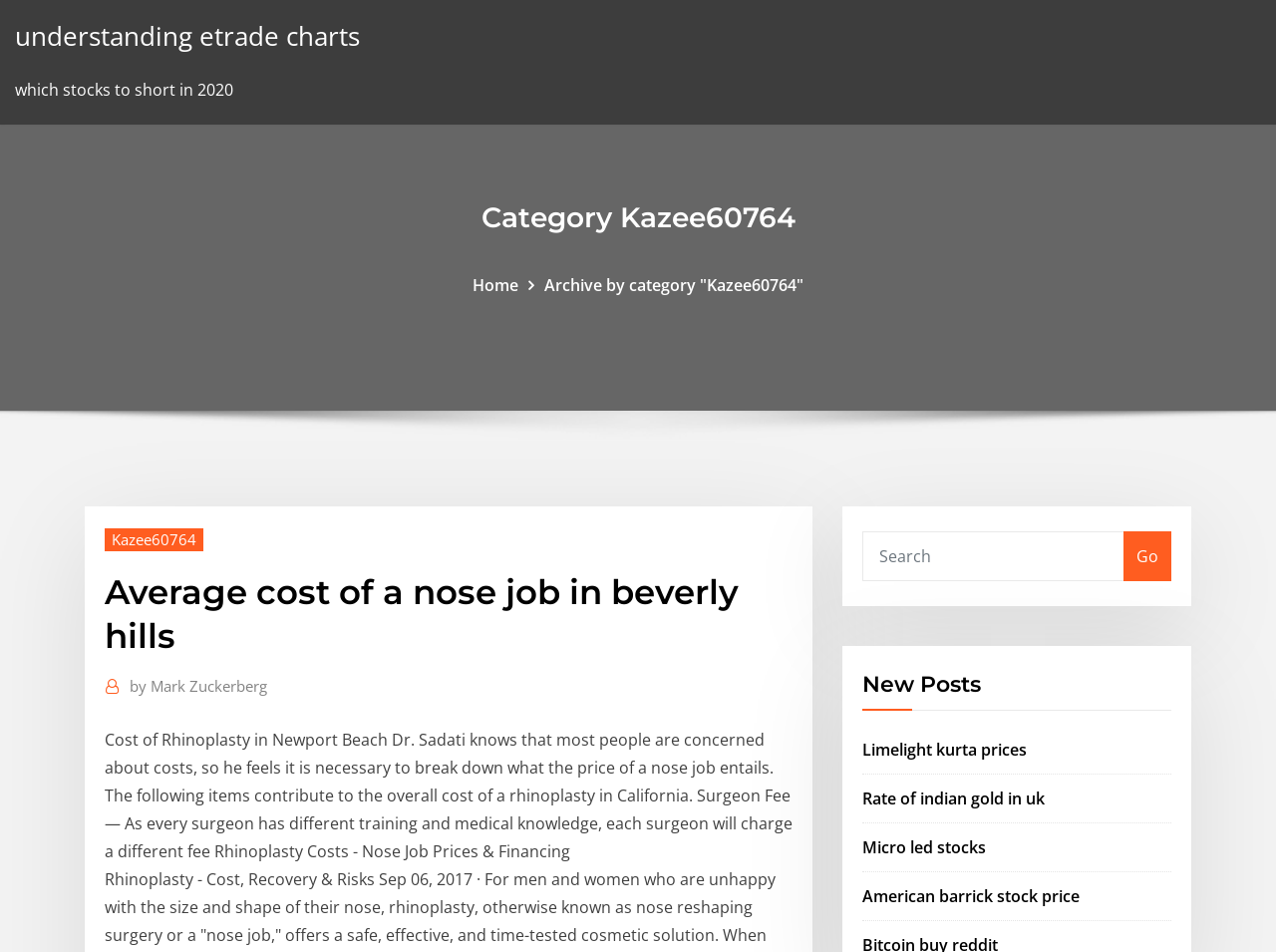Find the bounding box coordinates for the element that must be clicked to complete the instruction: "go to home page". The coordinates should be four float numbers between 0 and 1, indicated as [left, top, right, bottom].

[0.37, 0.288, 0.406, 0.311]